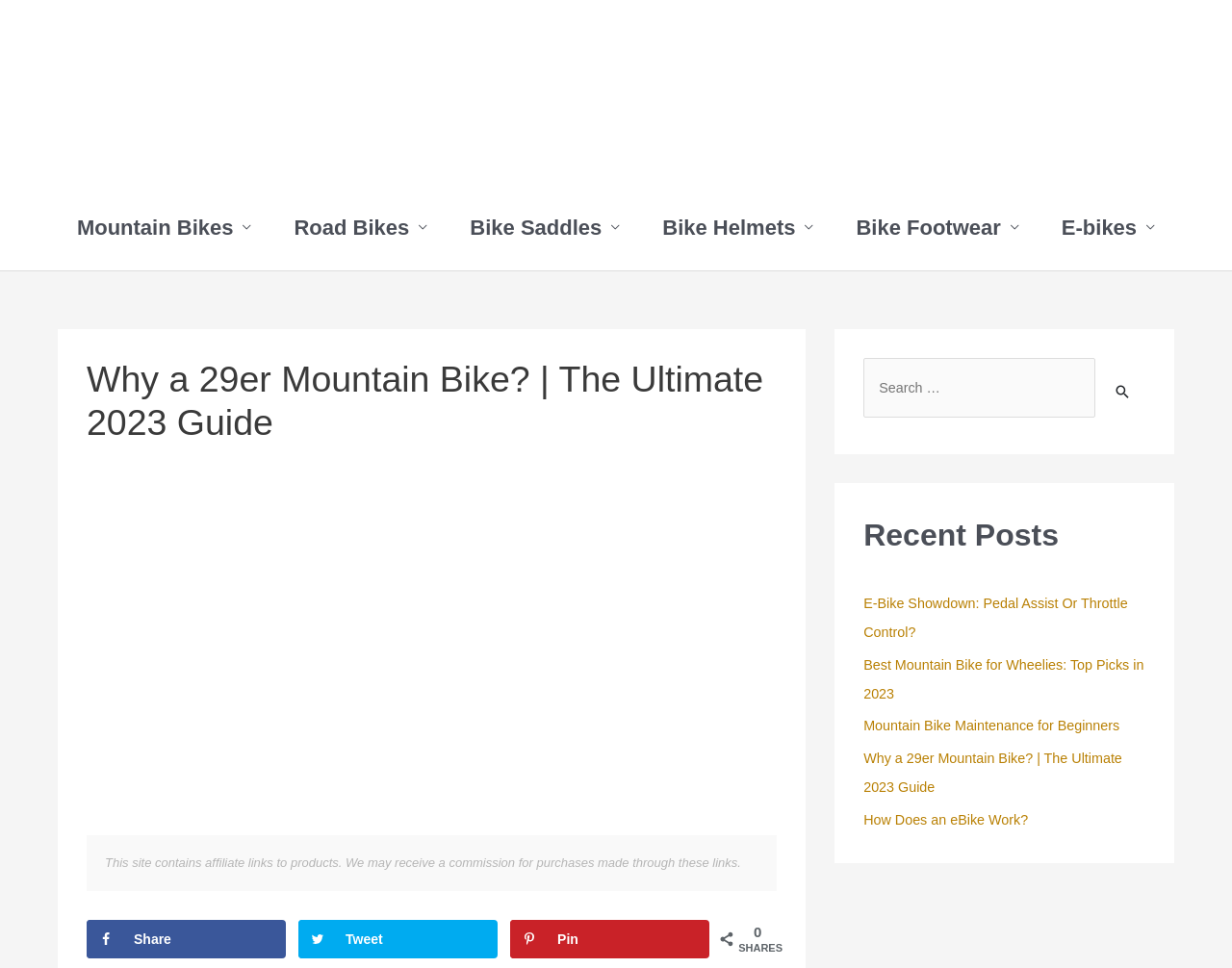Find the bounding box coordinates corresponding to the UI element with the description: "alt="mybikehq logo"". The coordinates should be formatted as [left, top, right, bottom], with values as floats between 0 and 1.

[0.427, 0.041, 0.561, 0.058]